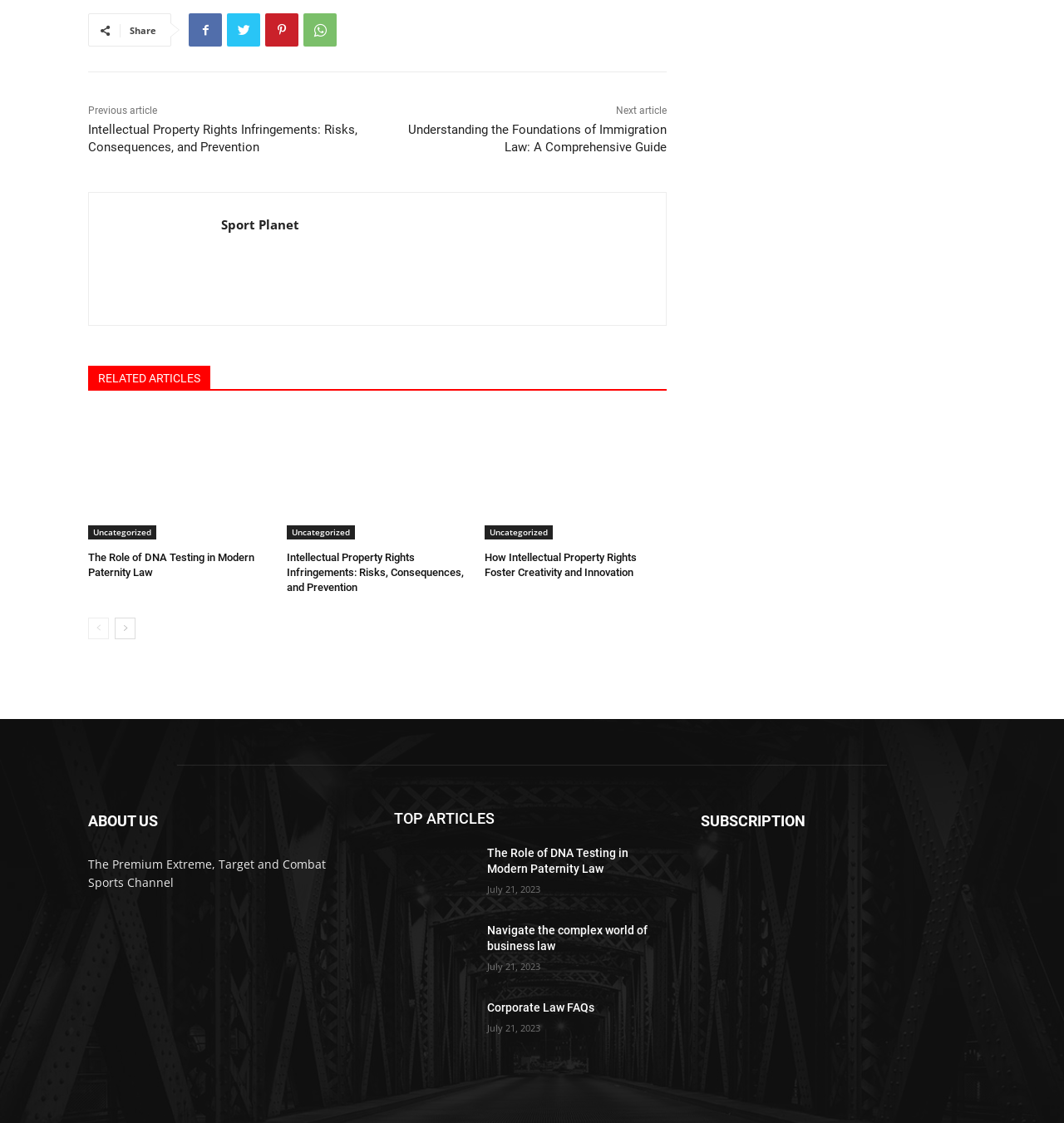For the following element description, predict the bounding box coordinates in the format (top-left x, top-left y, bottom-right x, bottom-right y). All values should be floating point numbers between 0 and 1. Description: parent_node: Sport Planet title="Sport Planet"

[0.1, 0.187, 0.191, 0.274]